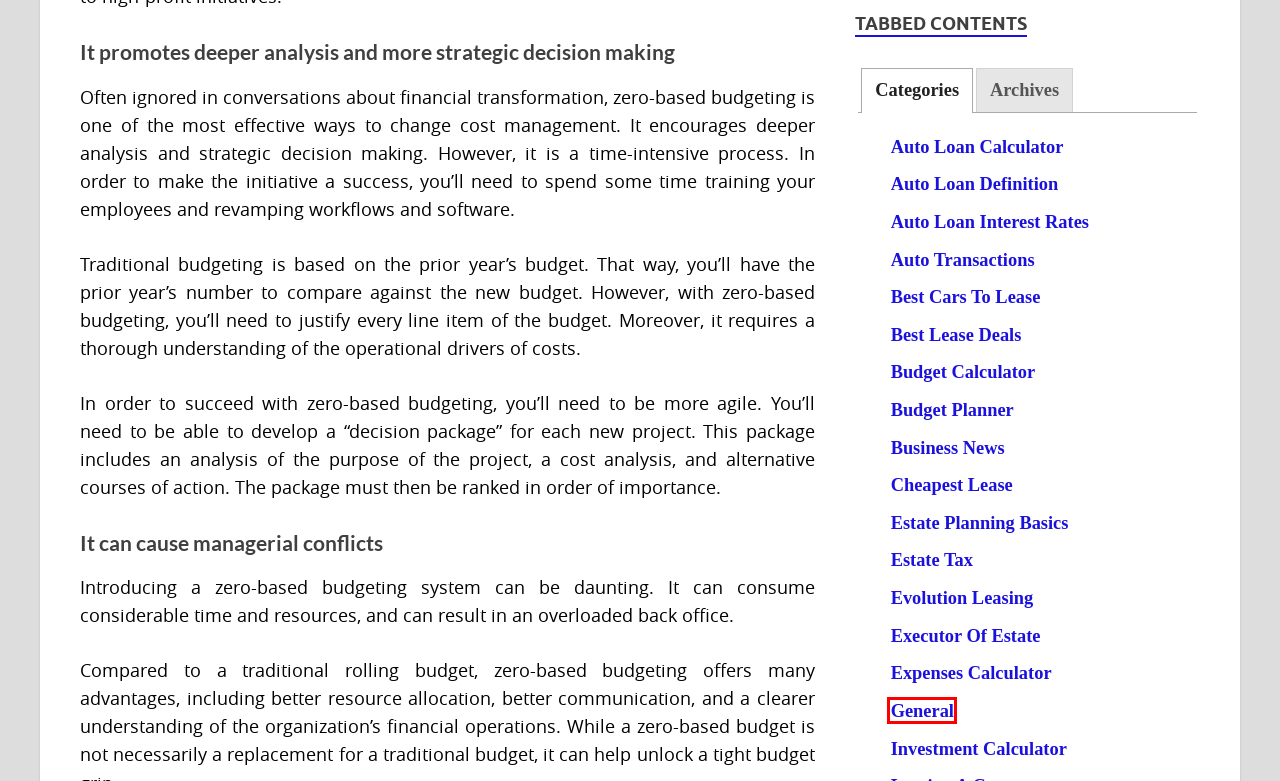Given a screenshot of a webpage featuring a red bounding box, identify the best matching webpage description for the new page after the element within the red box is clicked. Here are the options:
A. Automobile Leases | CP-Finance
B. Government Pension Benefits Explained | CP-Finance
C. Budget Planner | CP-Finance
D. Auto Loan Interest Rates | CP-Finance
E. Life Estate Set Up For Asset Protection | CP-Finance
F. Auto Loan Calculator | CP-Finance
G. General | CP-Finance
H. AUTO LEASING | CP-Finance

G